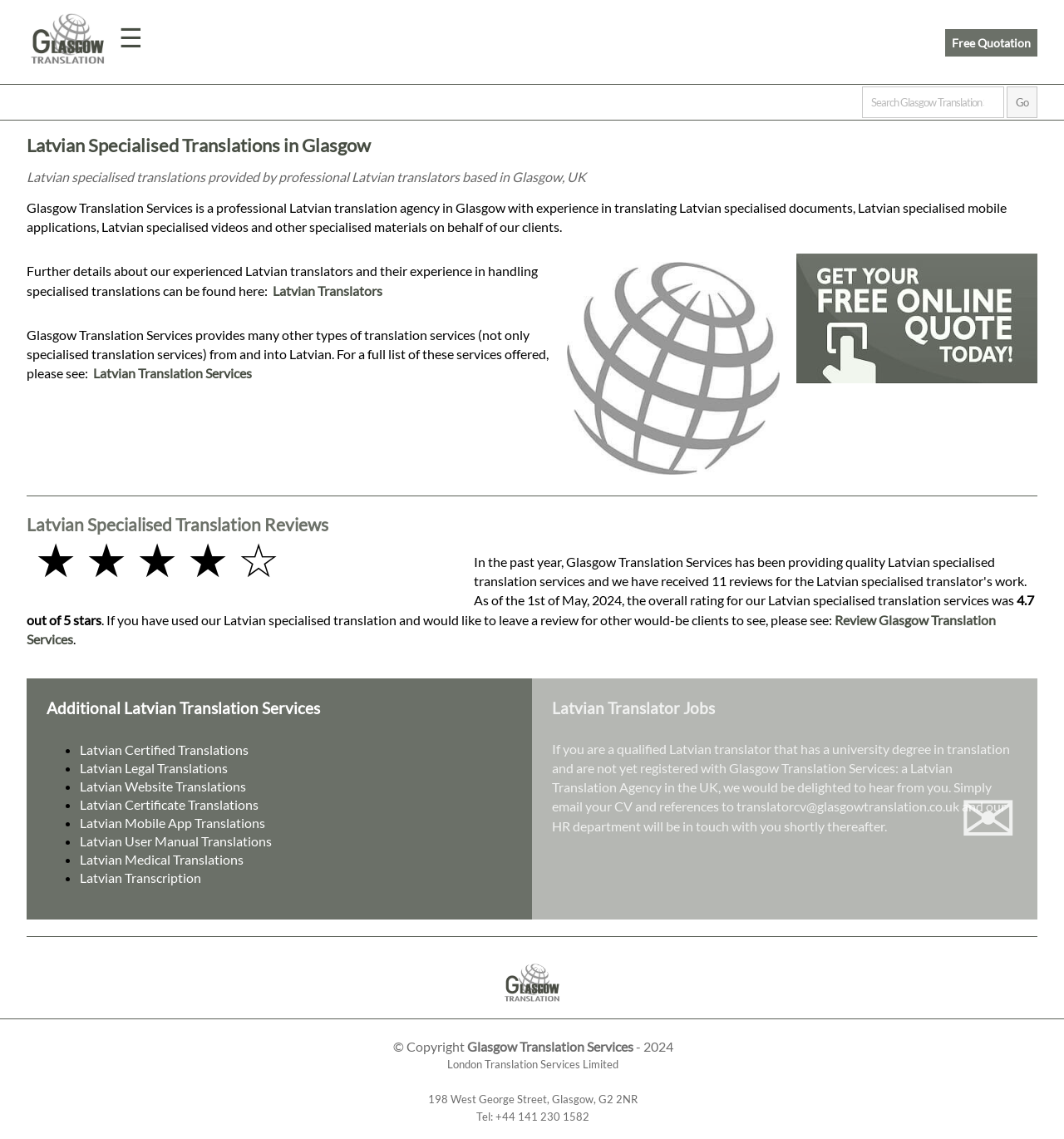What is the rating of the agency?
Your answer should be a single word or phrase derived from the screenshot.

4.7 out of 5 stars